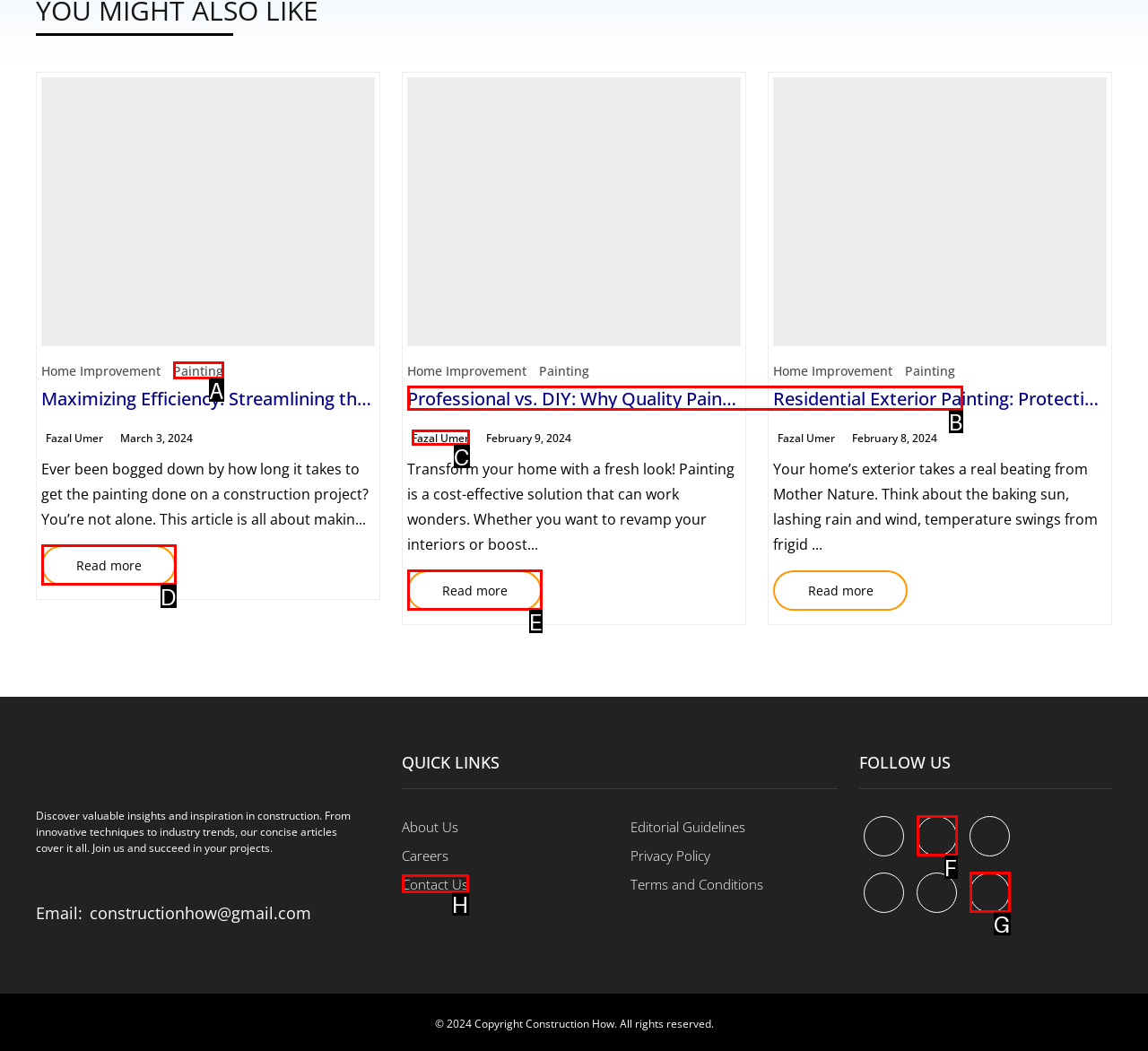Select the HTML element that best fits the description: Lenovo Tab 6 5G launched
Respond with the letter of the correct option from the choices given.

None